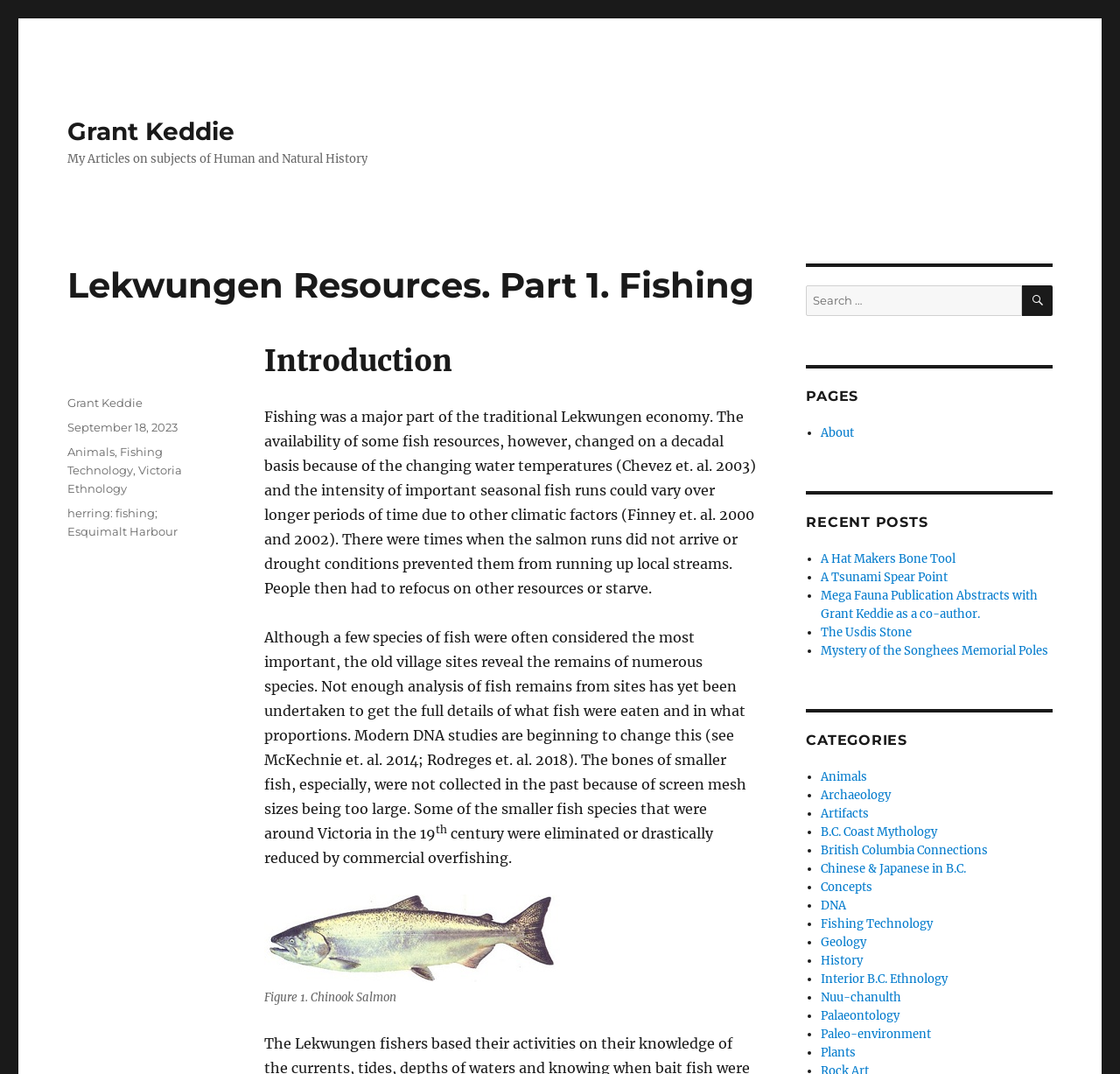Answer the question using only a single word or phrase: 
What is the main topic of this webpage?

Fishing